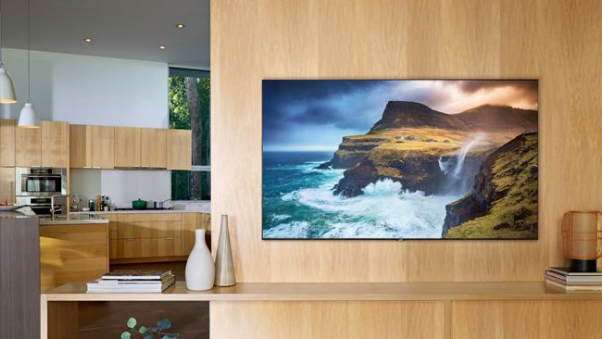What is the atmosphere of the kitchen area?
Craft a detailed and extensive response to the question.

The caption describes the kitchen area as having a 'warm and inviting atmosphere', which suggests that the design and decor of the kitchen area are intended to create a cozy and welcoming feeling.